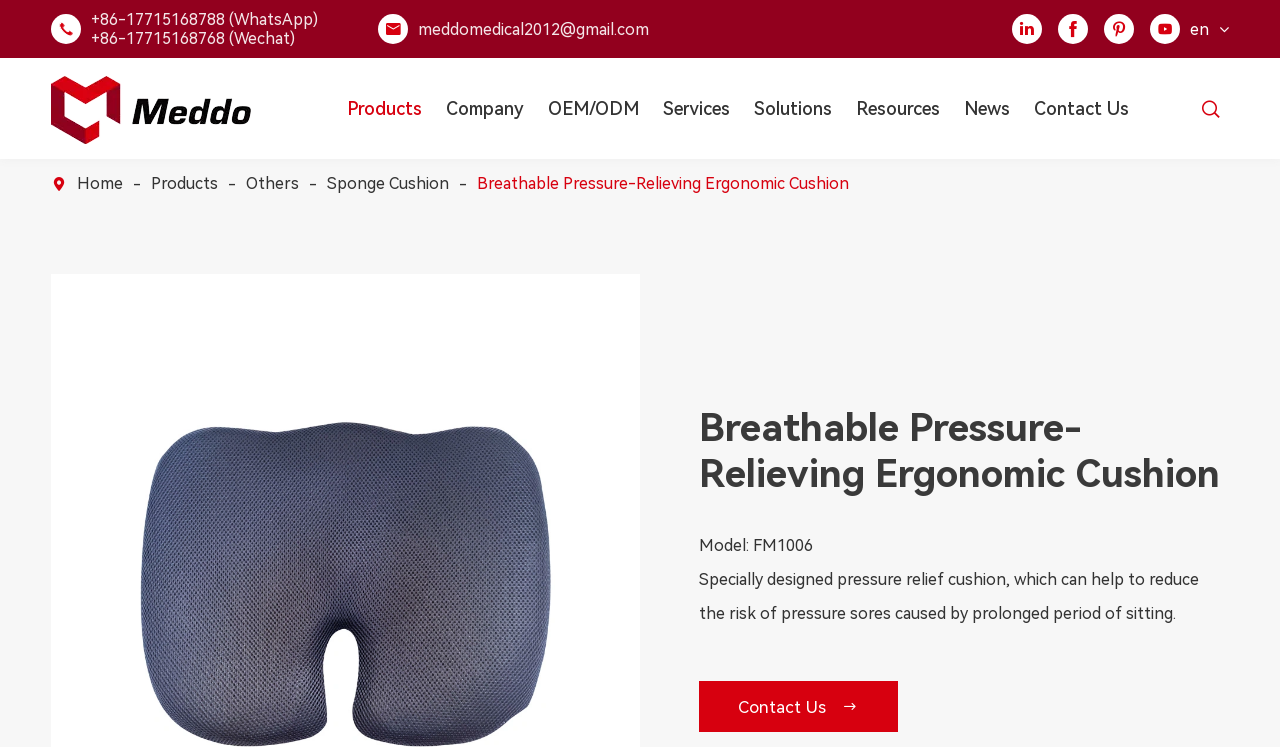Identify the bounding box coordinates of the area that should be clicked in order to complete the given instruction: "Send an email". The bounding box coordinates should be four float numbers between 0 and 1, i.e., [left, top, right, bottom].

[0.327, 0.026, 0.507, 0.052]